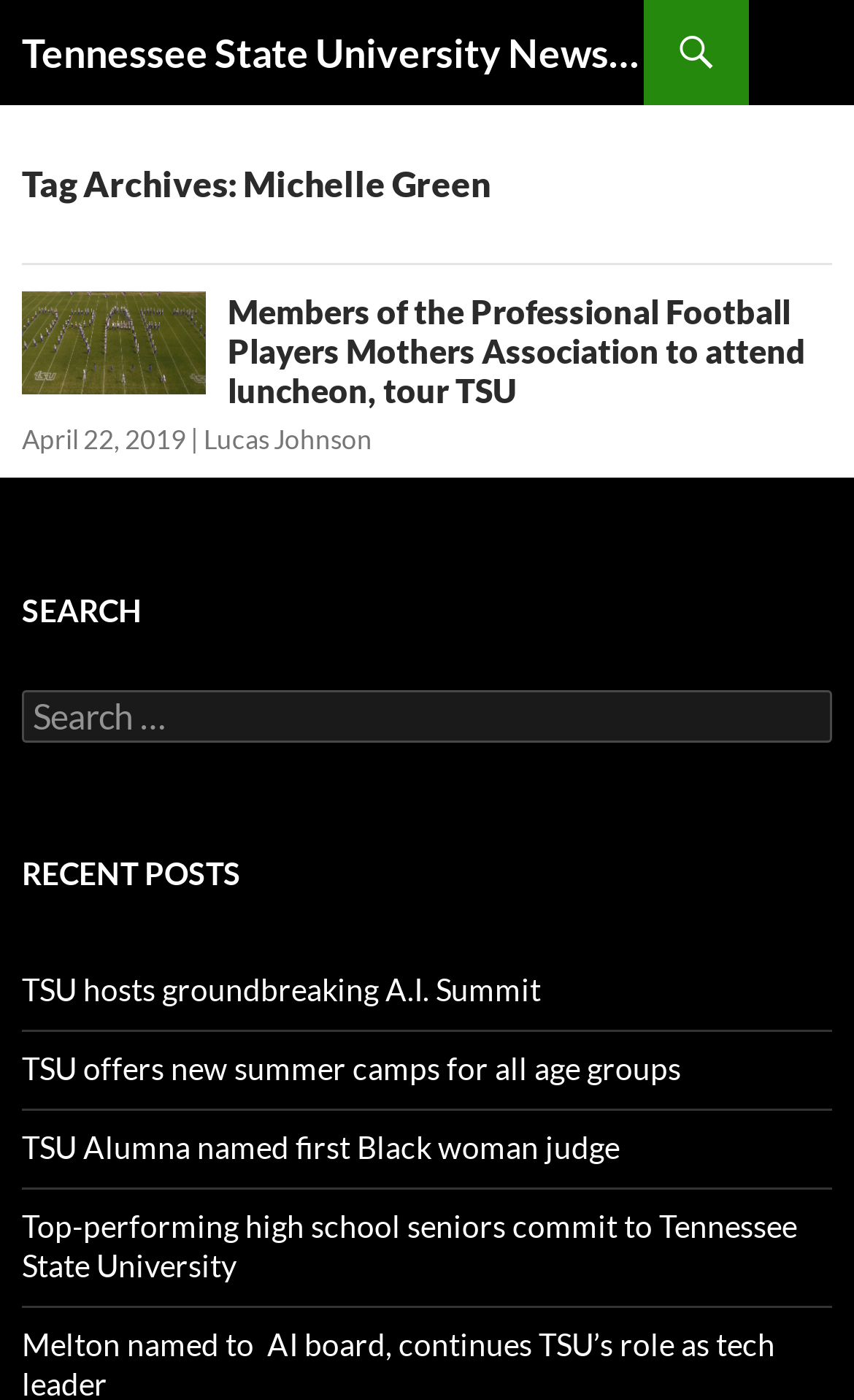Identify the bounding box coordinates of the region that needs to be clicked to carry out this instruction: "Read article about Michelle Green". Provide these coordinates as four float numbers ranging from 0 to 1, i.e., [left, top, right, bottom].

[0.267, 0.208, 0.944, 0.293]